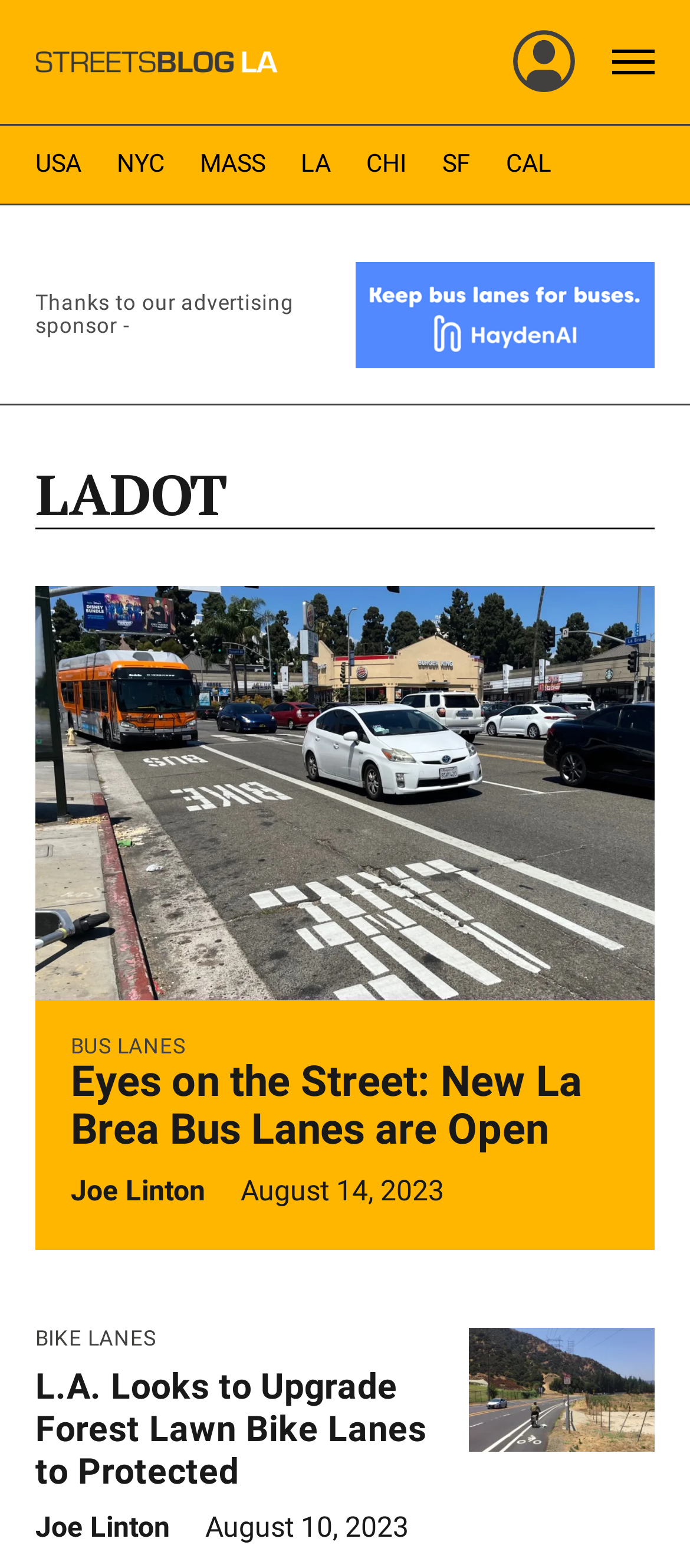Locate the bounding box coordinates of the clickable element to fulfill the following instruction: "Read about new La Brea bus lanes". Provide the coordinates as four float numbers between 0 and 1 in the format [left, top, right, bottom].

[0.103, 0.675, 0.897, 0.746]